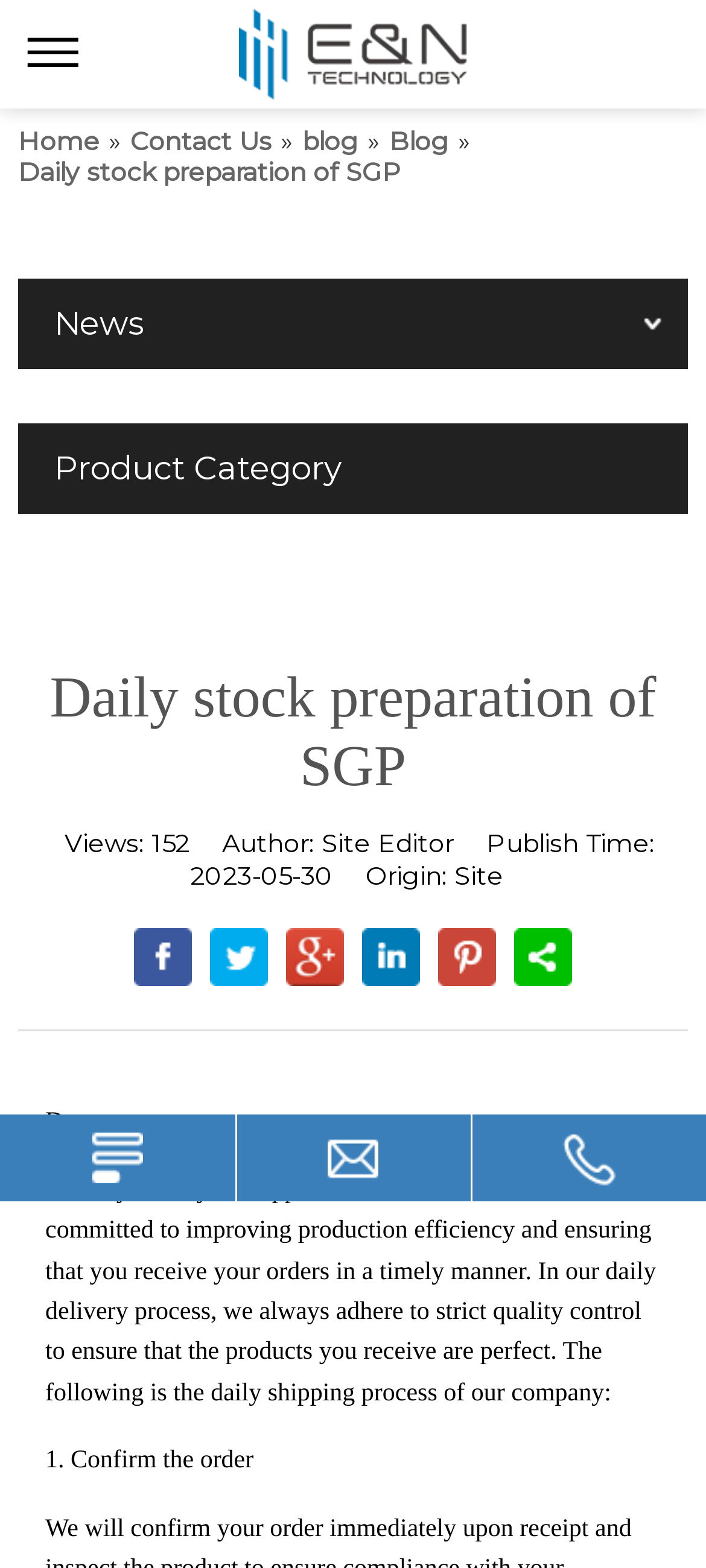How many views does the current article have?
Please provide a comprehensive answer based on the information in the image.

The view count is mentioned in the static text element 'Views:' and its corresponding value is '152'.